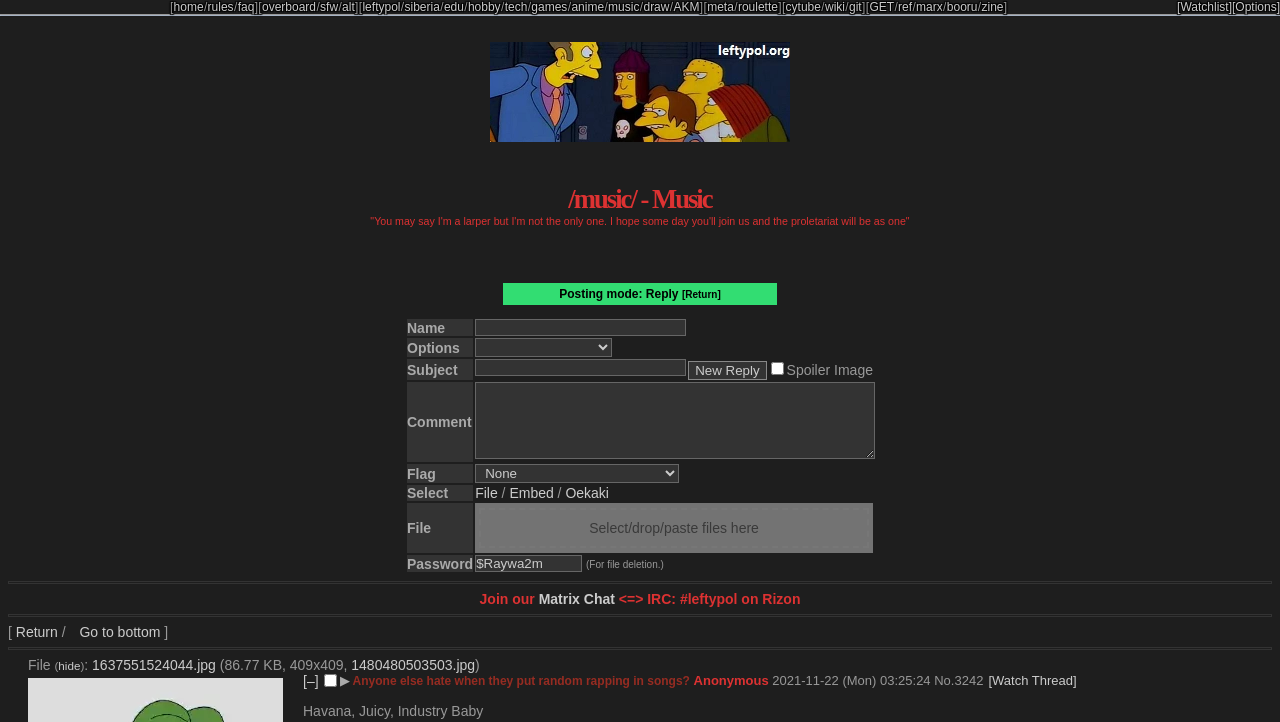Please identify the coordinates of the bounding box that should be clicked to fulfill this instruction: "Select an option from the 'Flag' dropdown".

[0.371, 0.643, 0.531, 0.669]